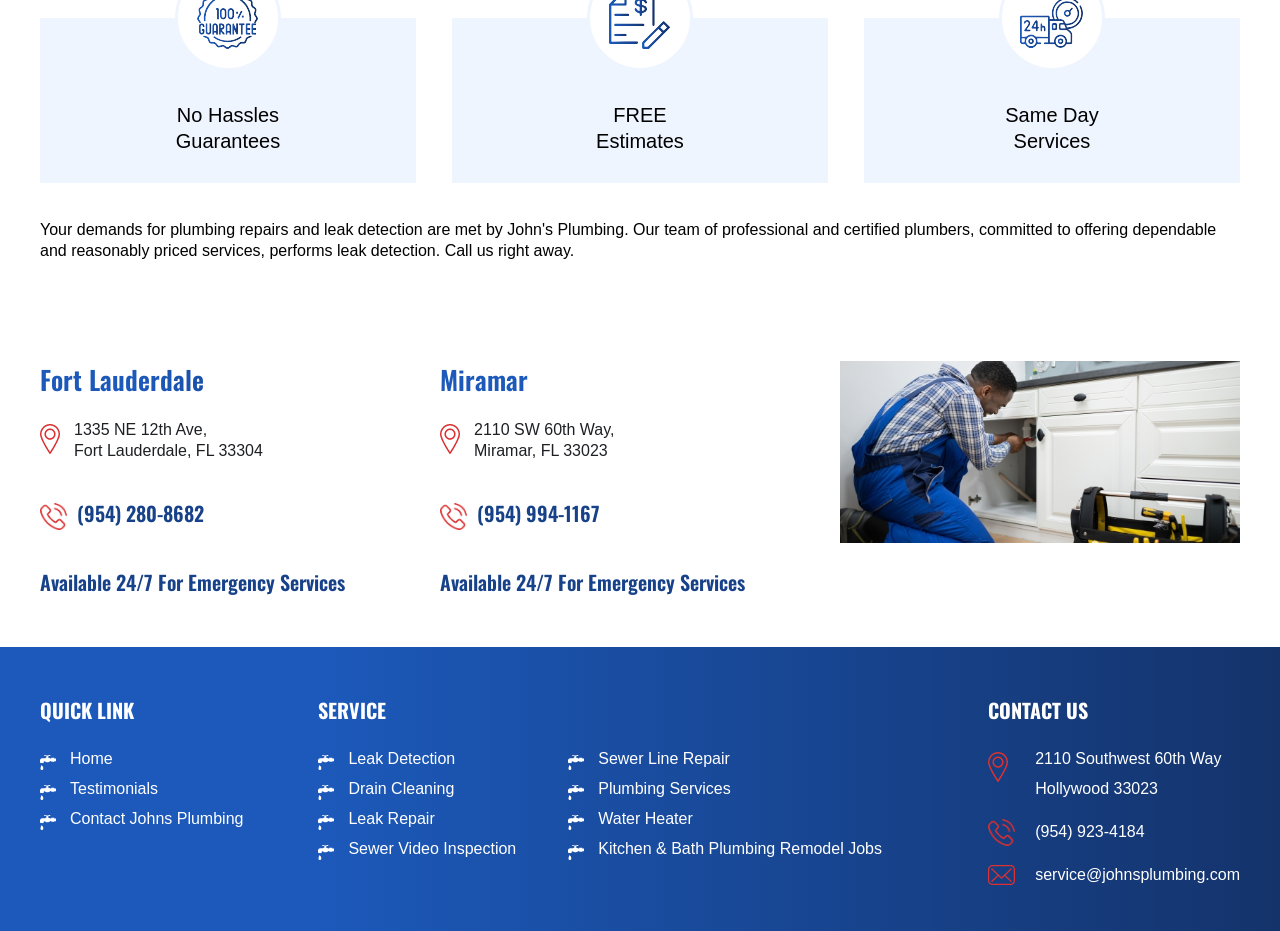Is Johns Plumbing available 24/7 for emergency services?
Could you answer the question in a detailed manner, providing as much information as possible?

I found the text 'Available 24/7 For Emergency Services' under both the Fort Lauderdale and Miramar headings, which suggests that Johns Plumbing is available 24/7 for emergency services.